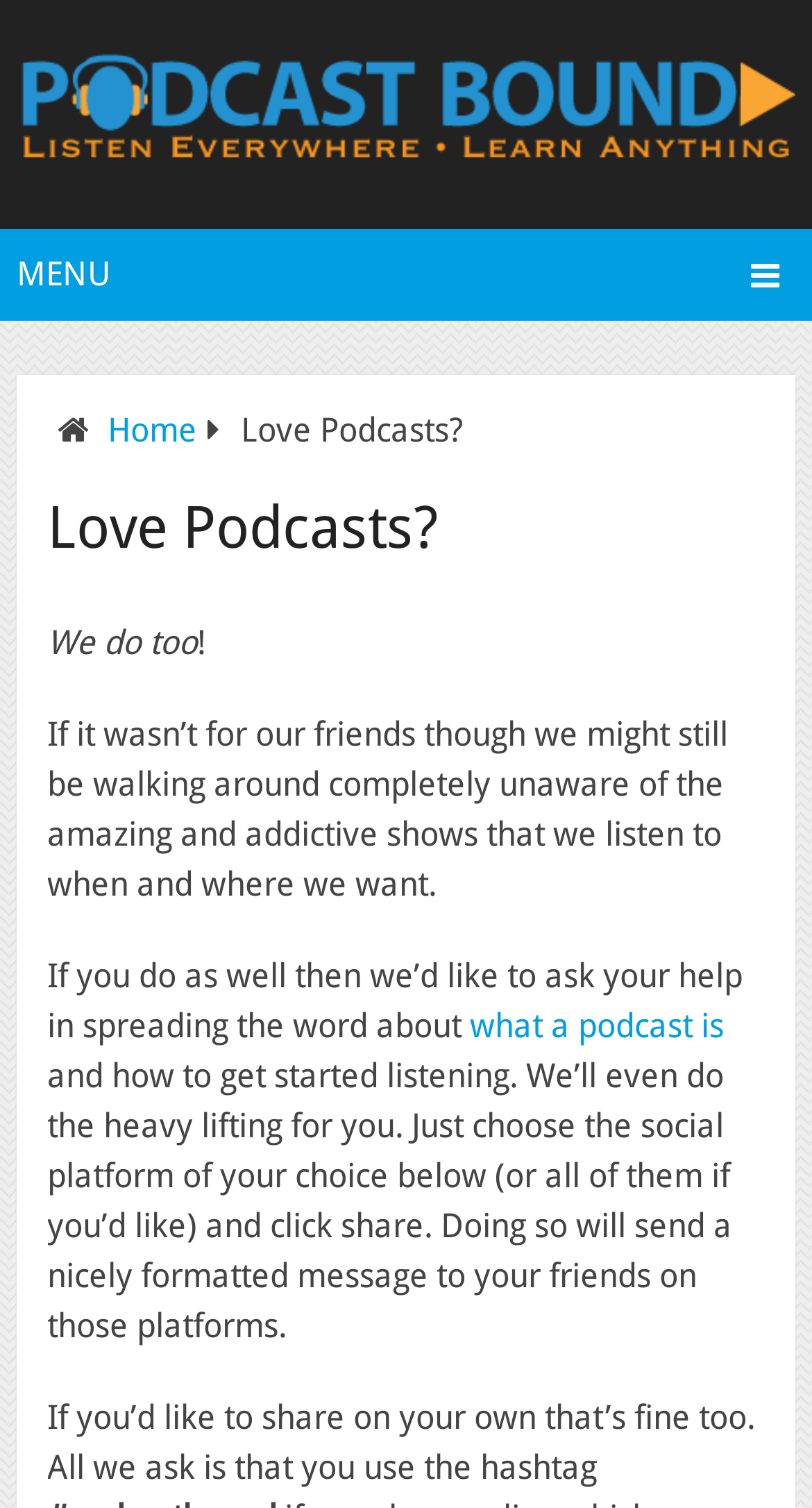What is required to be used when sharing about podcasts?
Based on the image, answer the question with as much detail as possible.

The website requires users to use a specific hashtag when sharing about podcasts. This can be seen in the text 'All we ask is that you use the hashtag' which suggests that the hashtag is necessary when sharing information about podcasts.